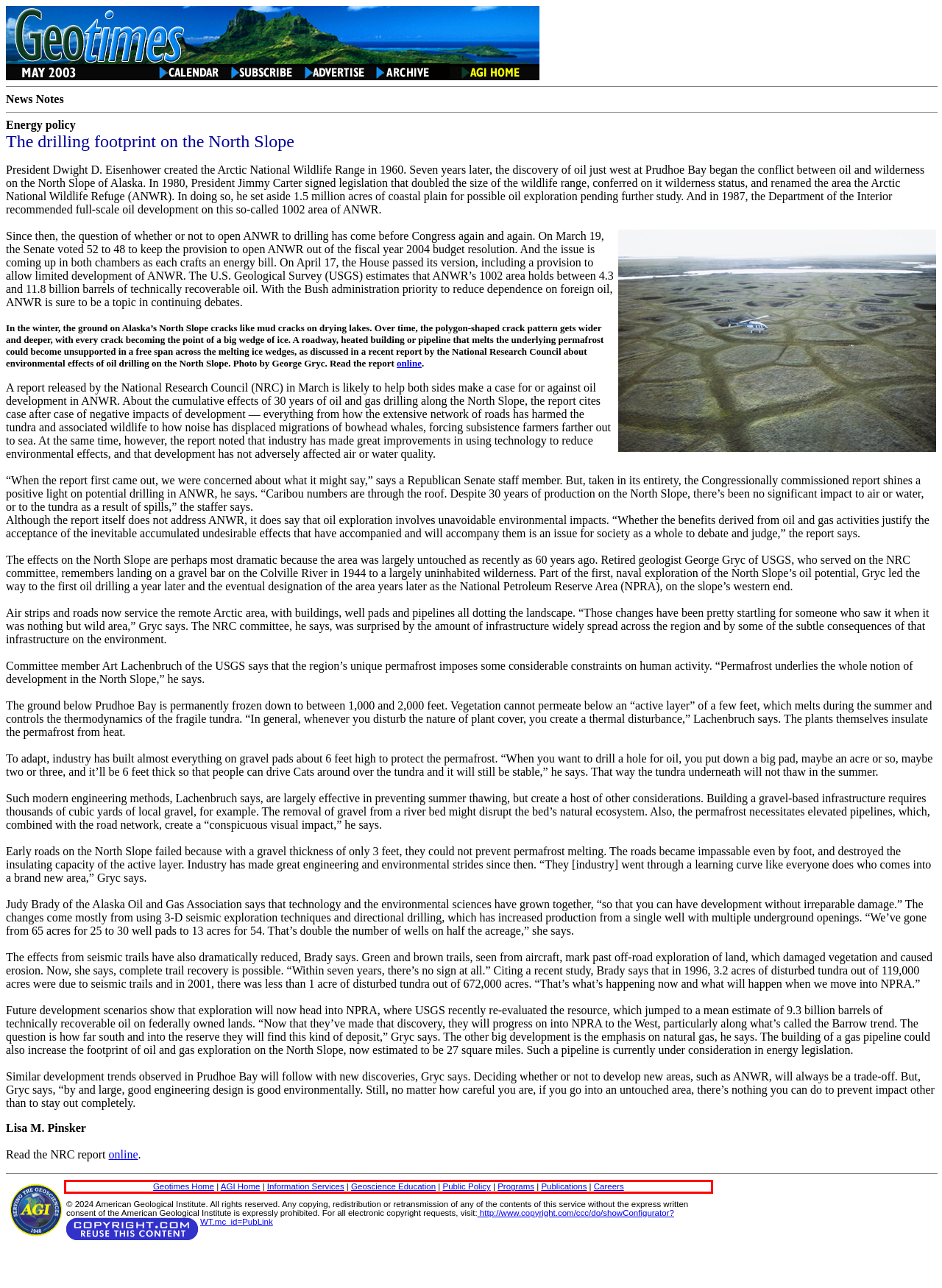Examine the webpage screenshot and use OCR to recognize and output the text within the red bounding box.

Geotimes Home | AGI Home | Information Services | Geoscience Education | Public Policy | Programs | Publications | Careers